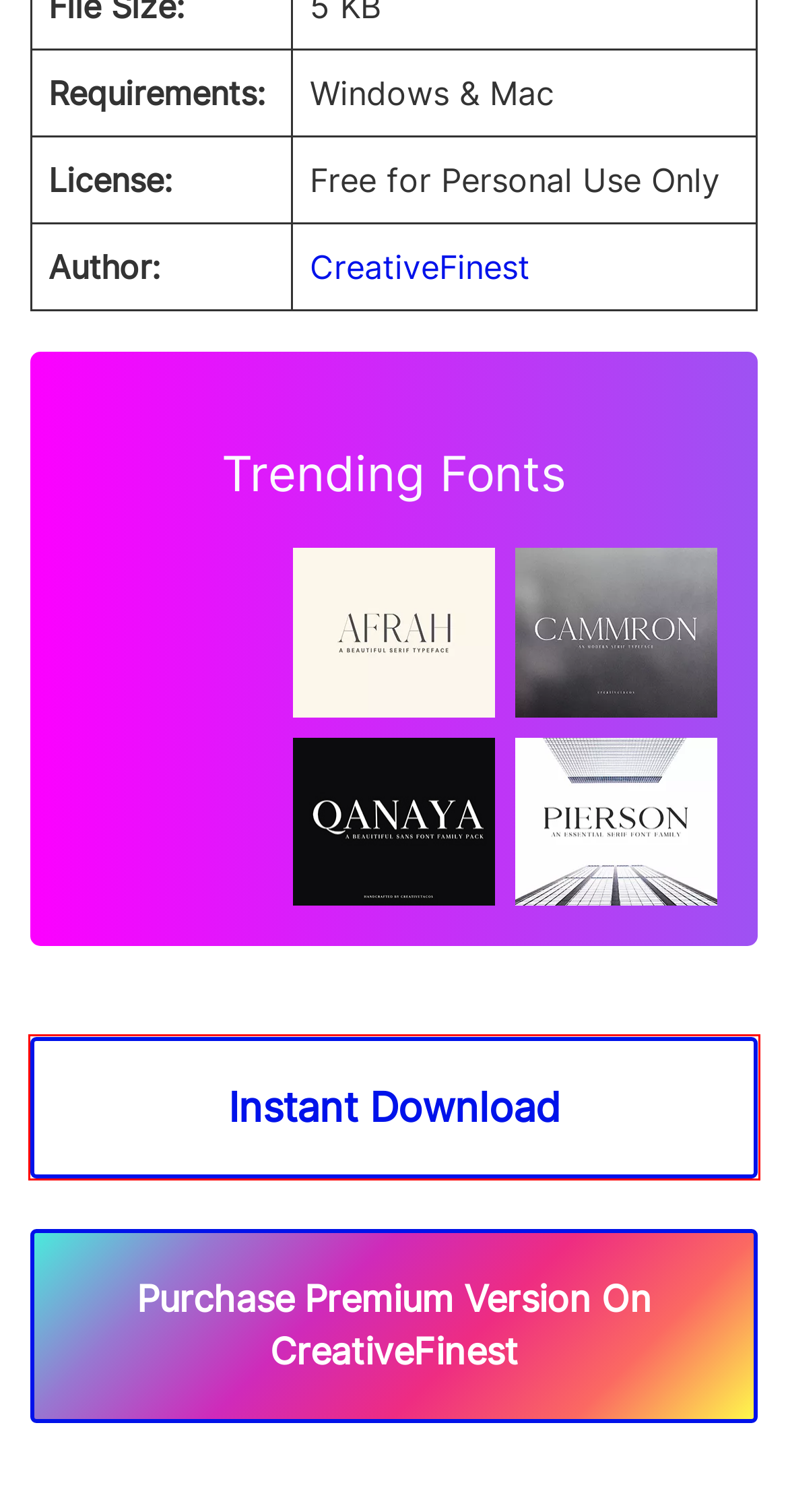Examine the webpage screenshot and identify the UI element enclosed in the red bounding box. Pick the webpage description that most accurately matches the new webpage after clicking the selected element. Here are the candidates:
A. Pierson Font Family | Multi-Weight Luxury Branding Typeface
B. Afrah Serif Font Family - Creative Finest
C. Immani Serif Font Family Pack - Creative Finest
D. Cream Type Display Font | Webfont & Desktop License
E. Cammron Serif Font Family - Creative Finest
F. Download in Progress! - Creativetacos ®
G. Wacian Serif Font Family - Creative Finest
H. Creative Finest - Creative Design Store

F